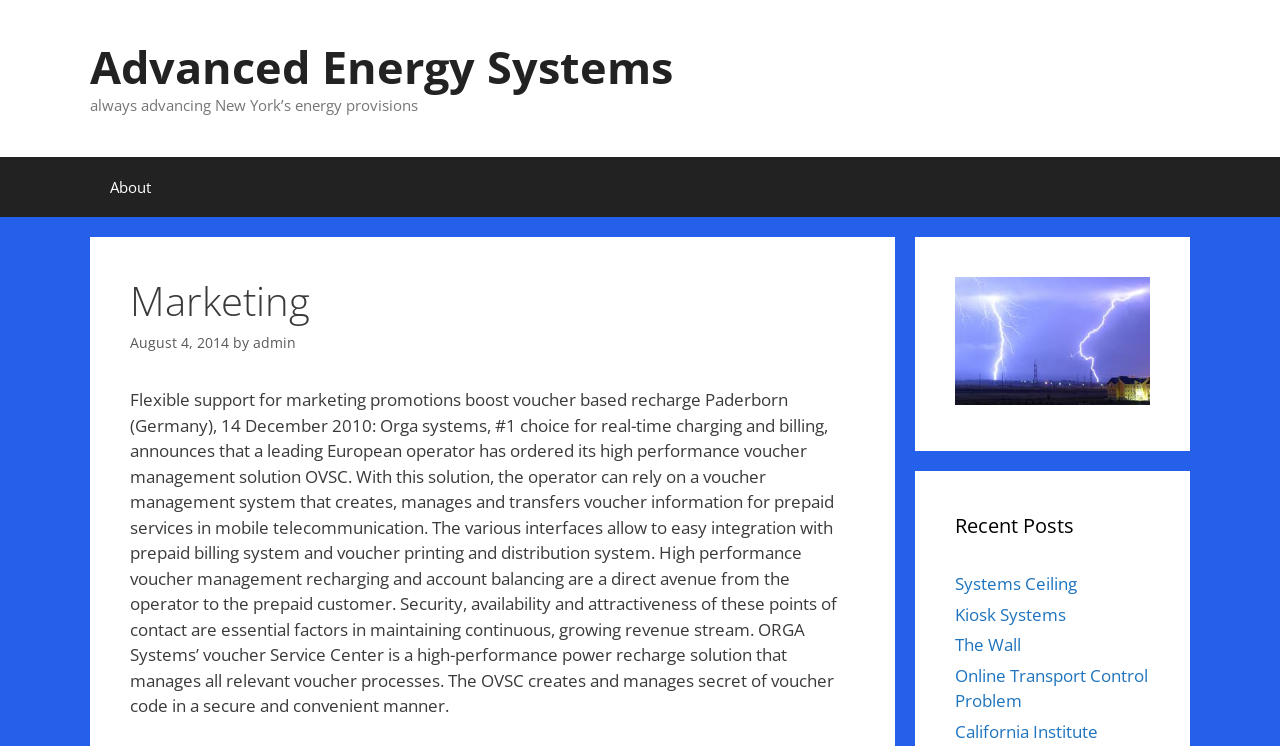Identify the bounding box coordinates of the region that should be clicked to execute the following instruction: "Explore the 'California Institute' link".

[0.746, 0.965, 0.858, 0.995]